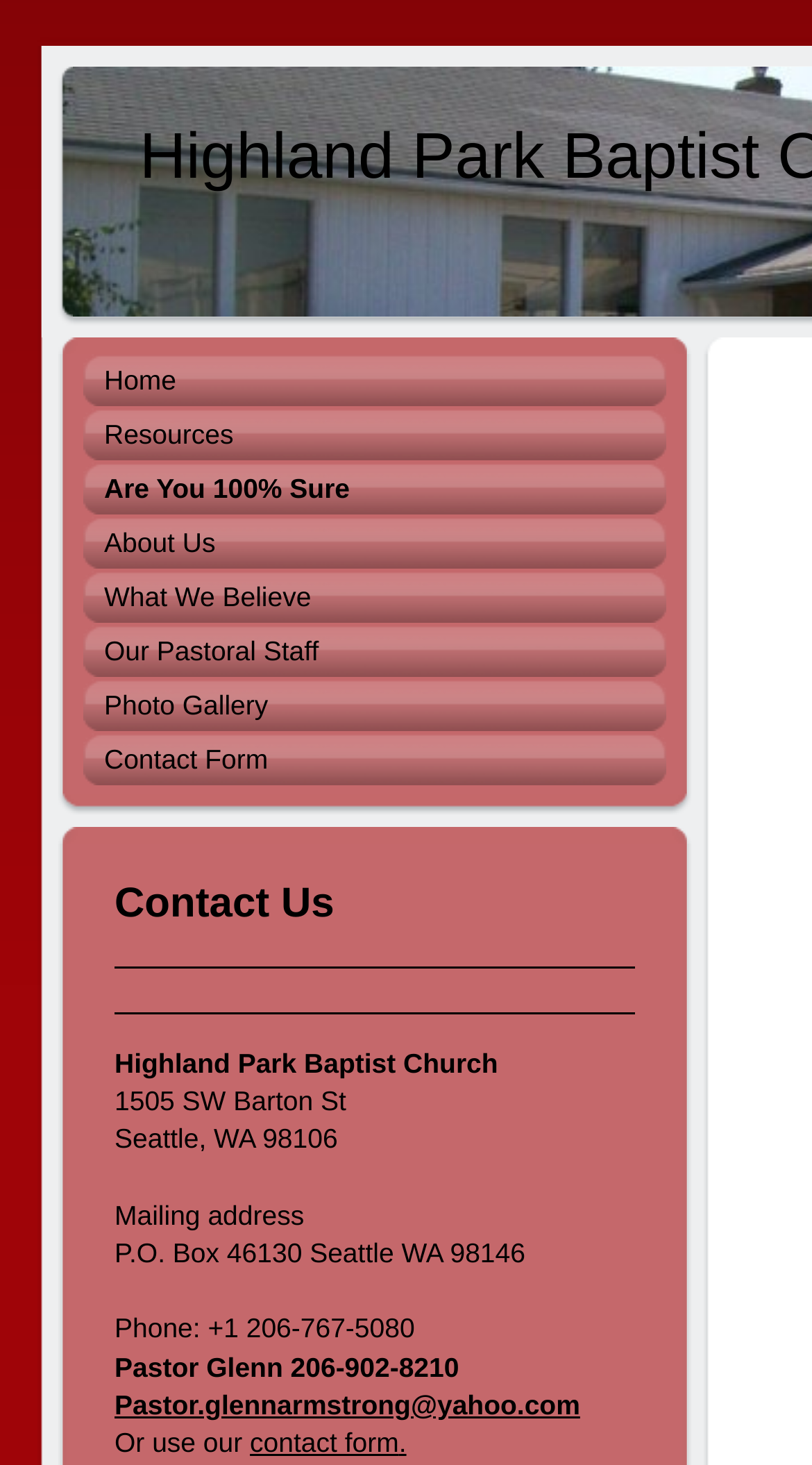Please determine the bounding box coordinates of the area that needs to be clicked to complete this task: 'go to home page'. The coordinates must be four float numbers between 0 and 1, formatted as [left, top, right, bottom].

[0.103, 0.242, 0.821, 0.279]